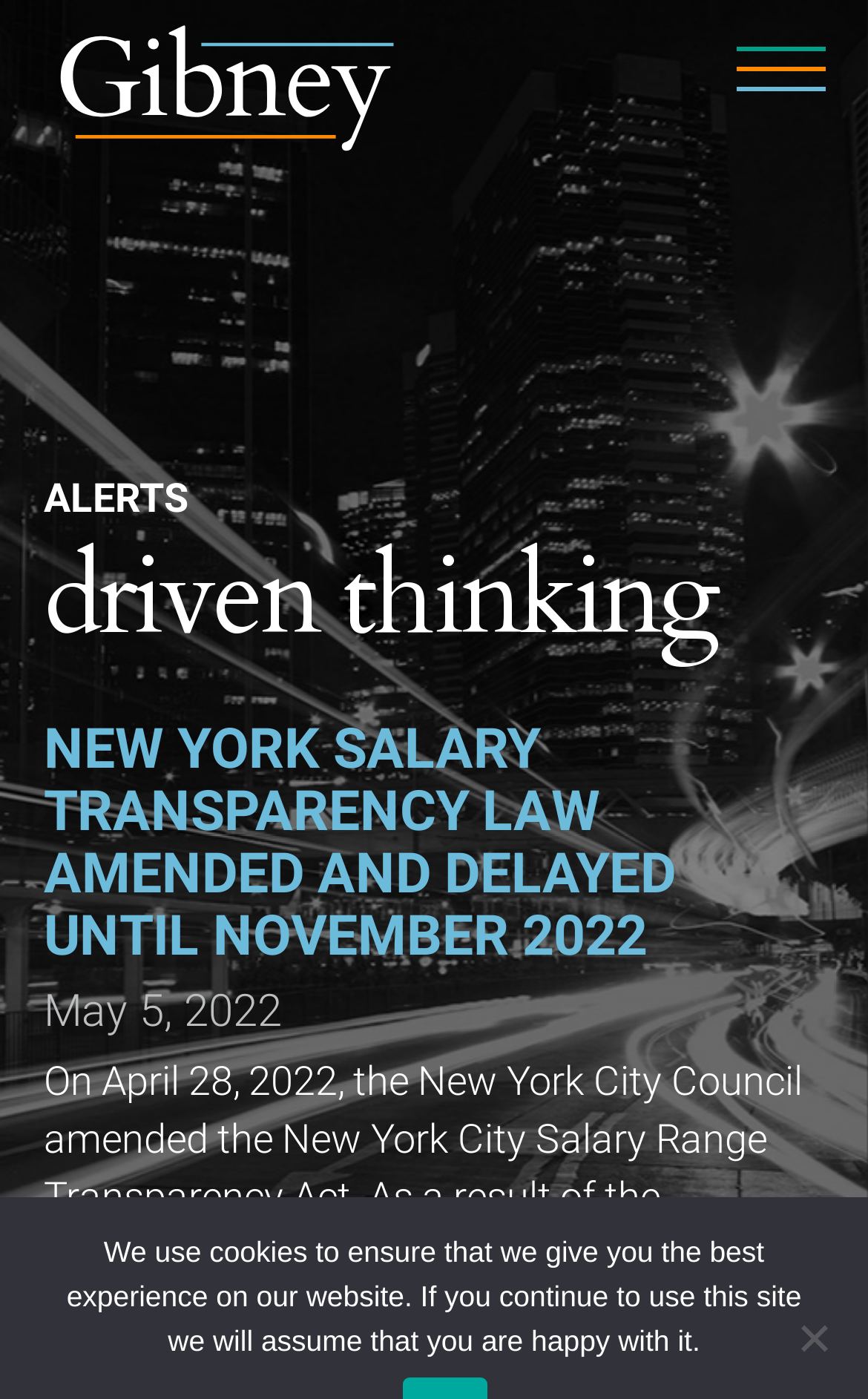Provide the bounding box coordinates of the HTML element described by the text: "title="Gibney Anthony & Flaherty, LLP"".

[0.05, 0.0, 0.473, 0.119]